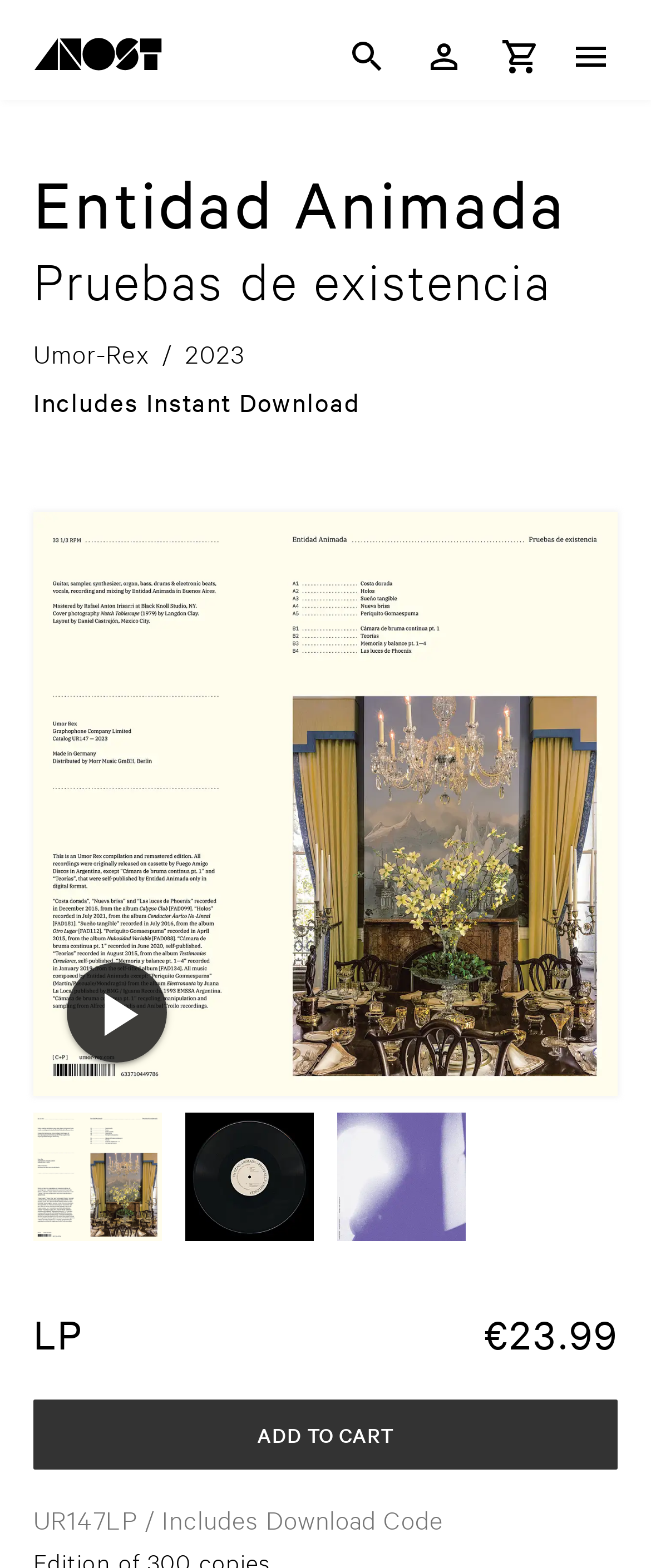Is the album available for instant download?
Answer the question with a detailed and thorough explanation.

I found that the album is available for instant download by looking at the middle of the webpage, where it says 'Includes Instant Download'. This indicates that the album can be downloaded instantly.